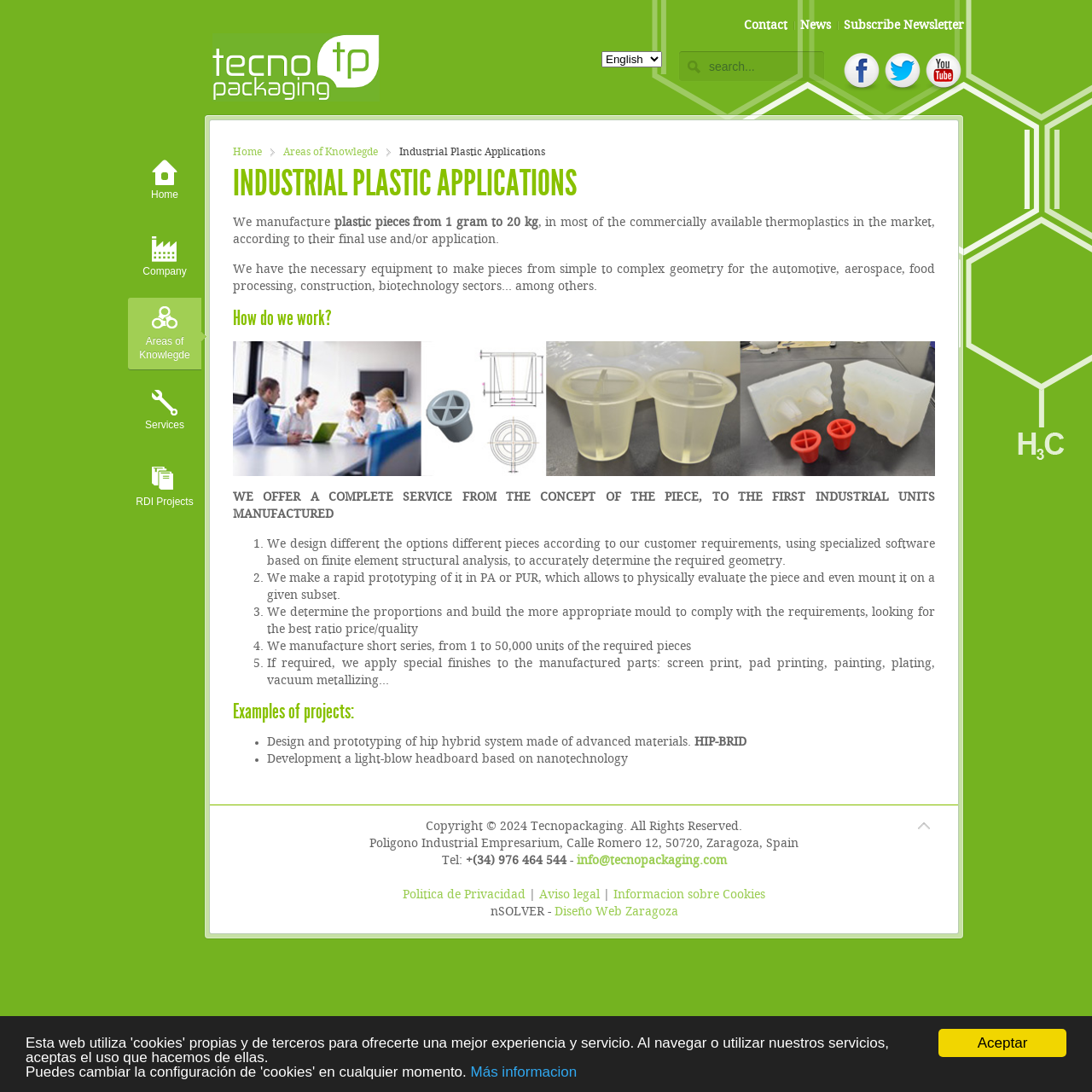Based on the element description "Areas of Knowlegde", predict the bounding box coordinates of the UI element.

[0.259, 0.135, 0.358, 0.145]